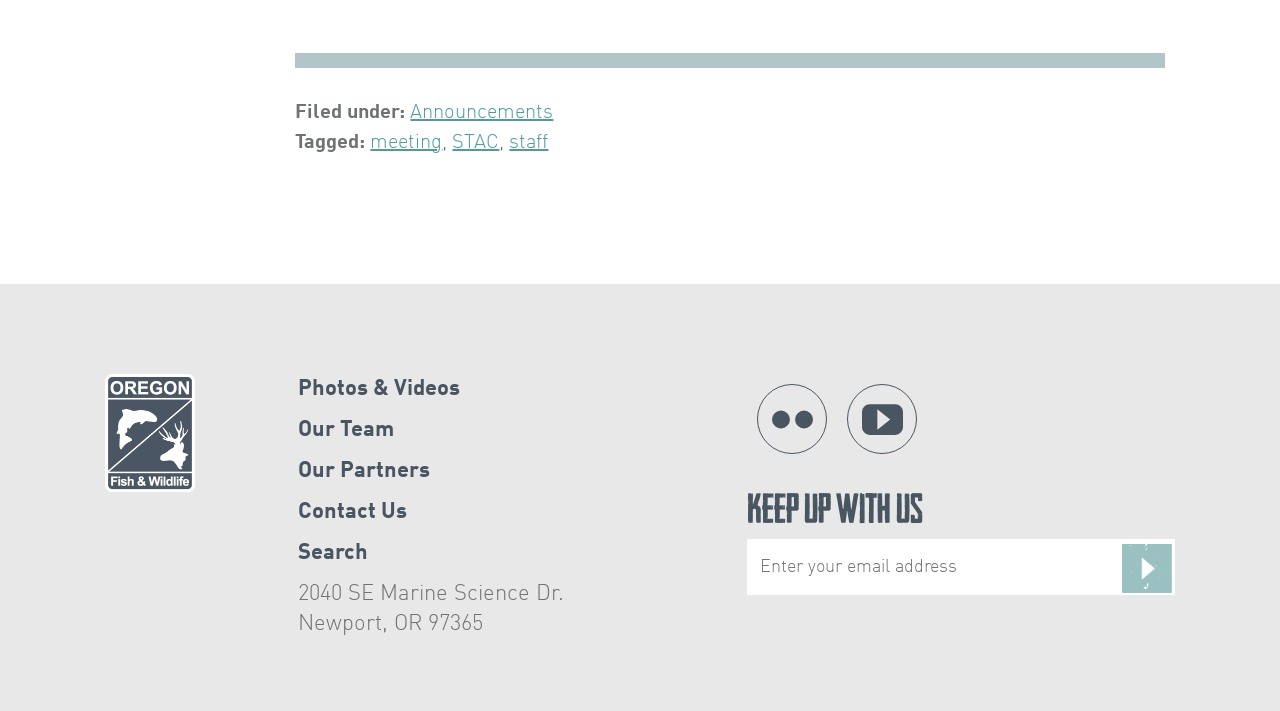Please determine the bounding box coordinates of the element to click in order to execute the following instruction: "Learn about the Quantum Transport Labs". The coordinates should be four float numbers between 0 and 1, specified as [left, top, right, bottom].

None